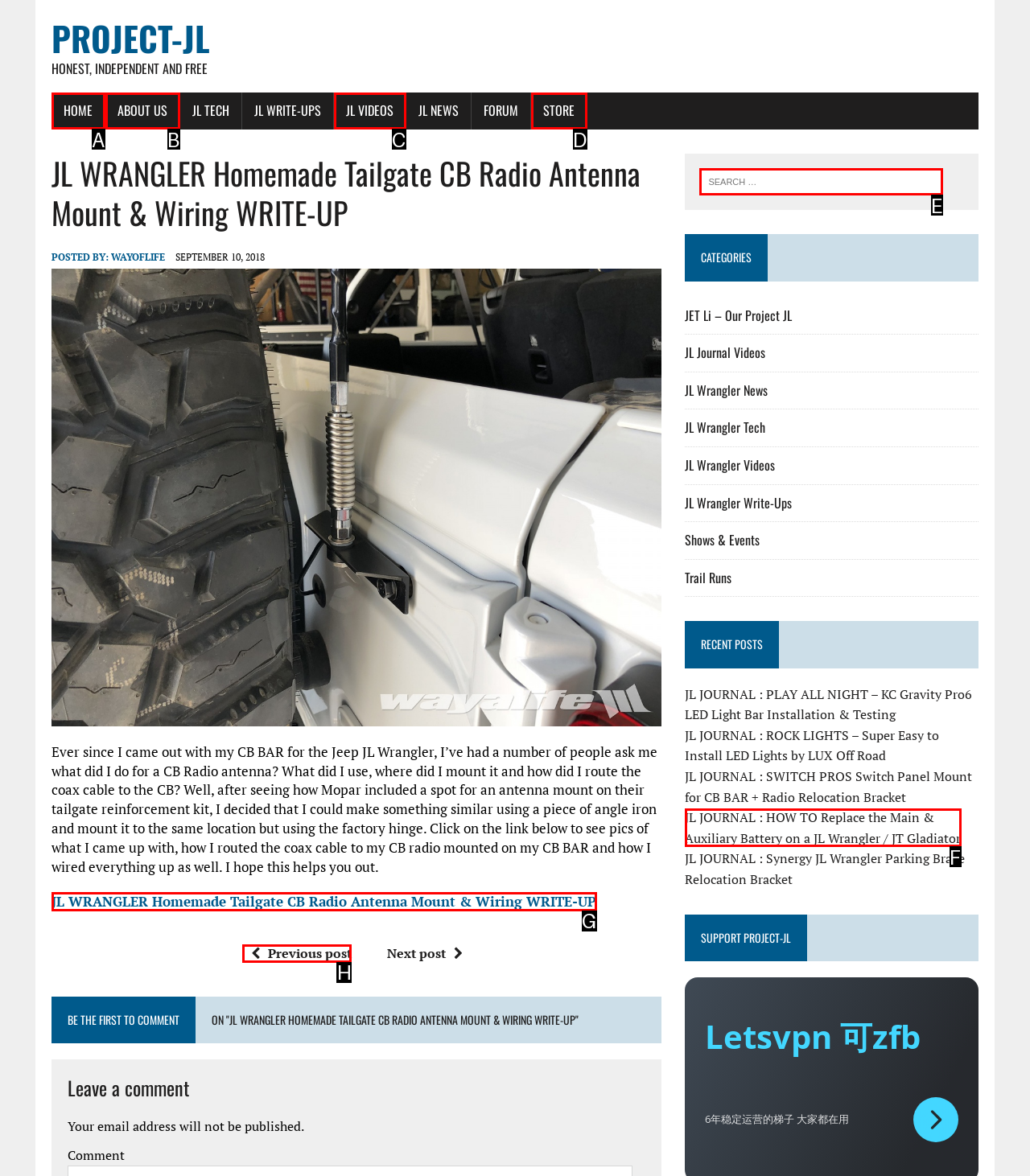Identify which HTML element to click to fulfill the following task: Search for something. Provide your response using the letter of the correct choice.

E